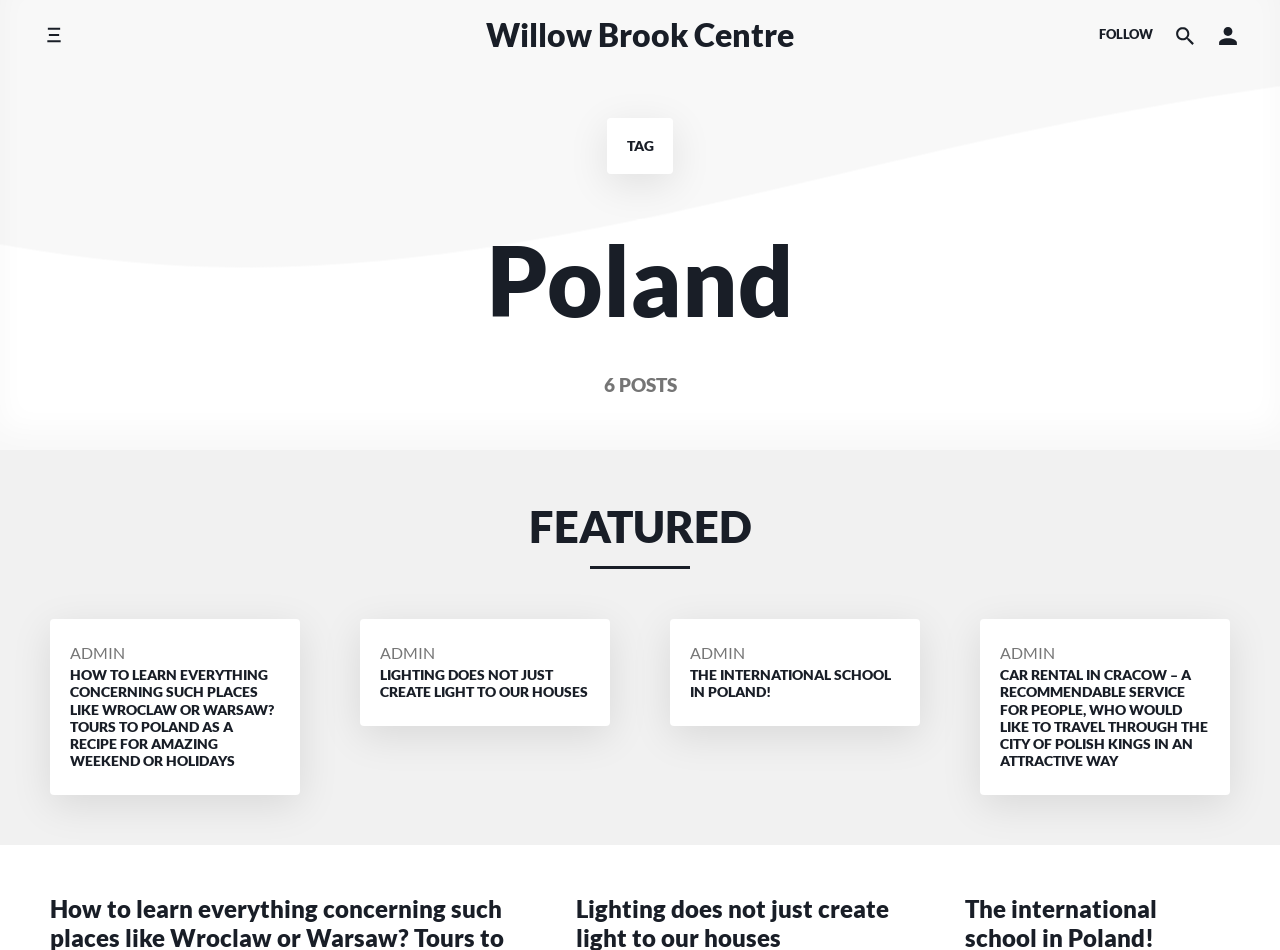Determine the bounding box coordinates of the target area to click to execute the following instruction: "Click the logo."

None